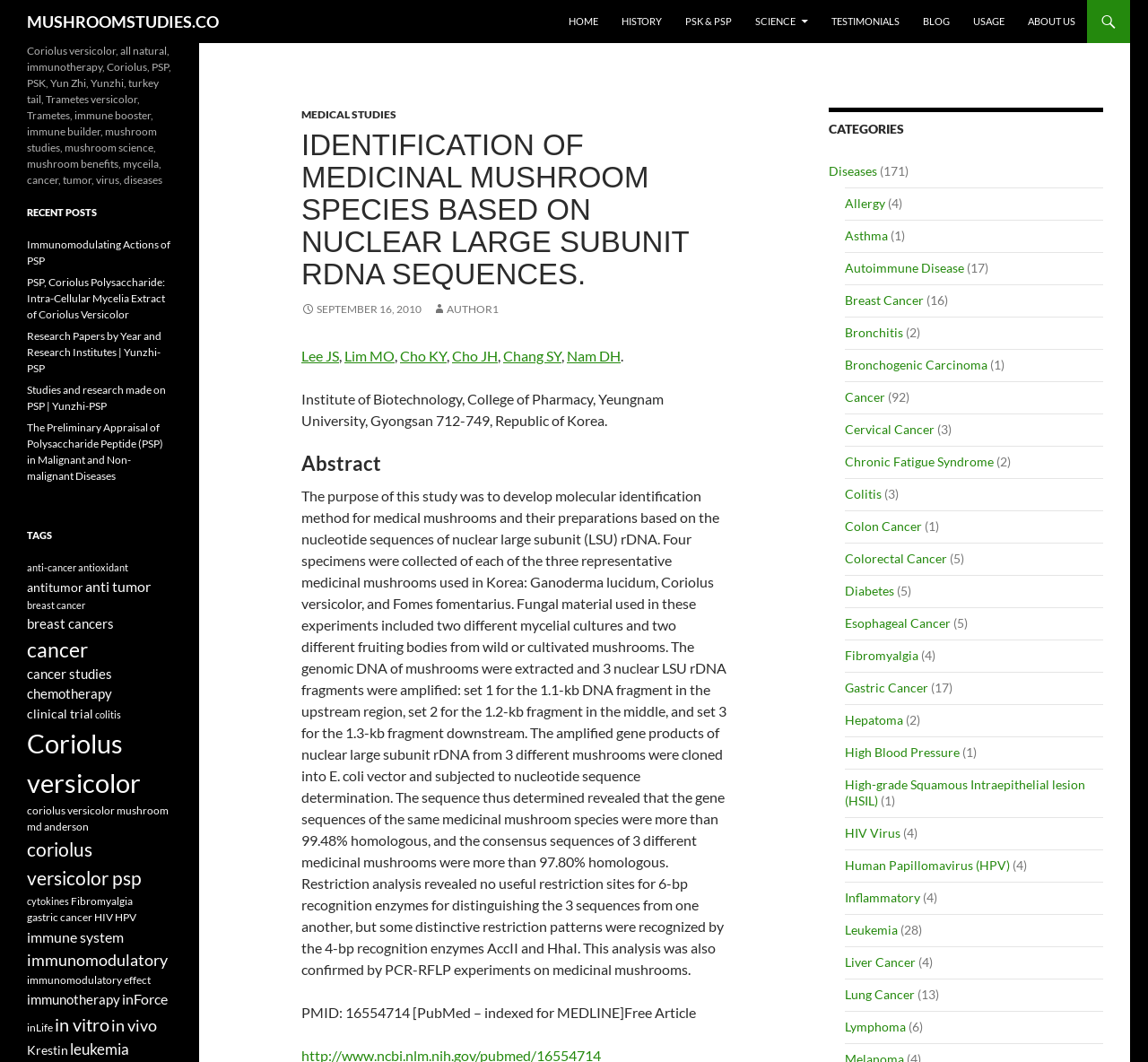How many categories are listed on the webpage?
Using the image, answer in one word or phrase.

1